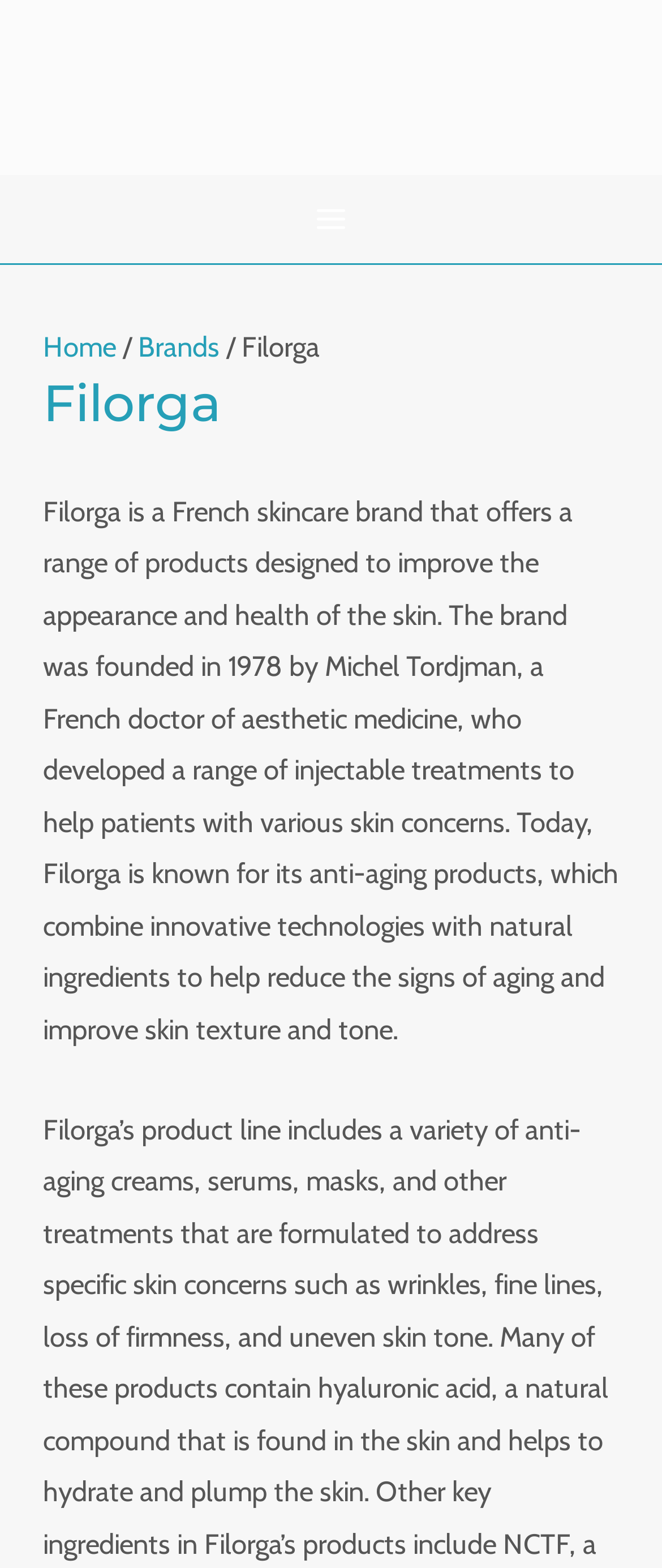Identify the bounding box for the UI element described as: "Main Menu". The coordinates should be four float numbers between 0 and 1, i.e., [left, top, right, bottom].

[0.443, 0.115, 0.557, 0.164]